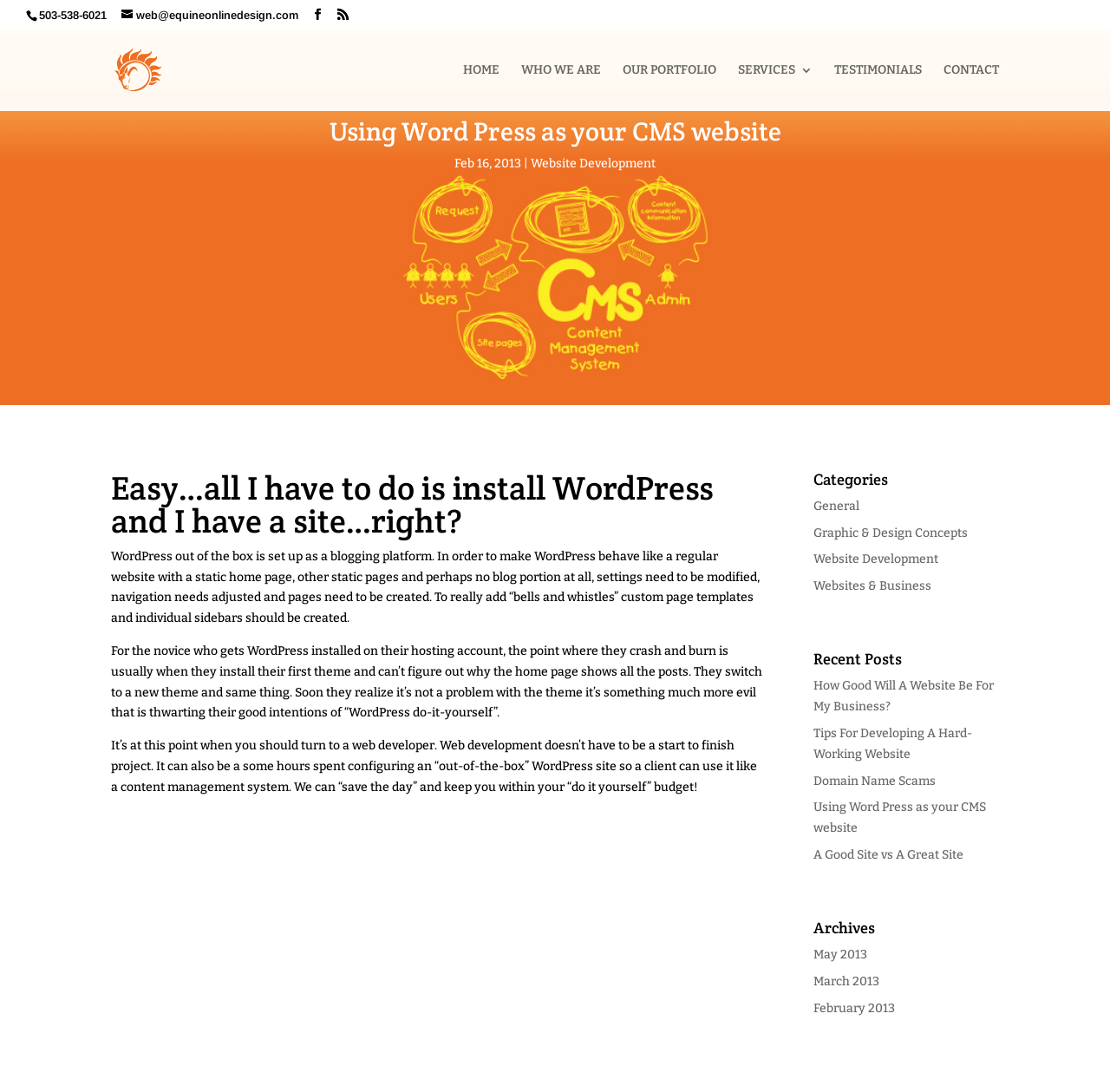Identify the bounding box coordinates for the element you need to click to achieve the following task: "Send an email to the company". The coordinates must be four float values ranging from 0 to 1, formatted as [left, top, right, bottom].

[0.109, 0.008, 0.269, 0.02]